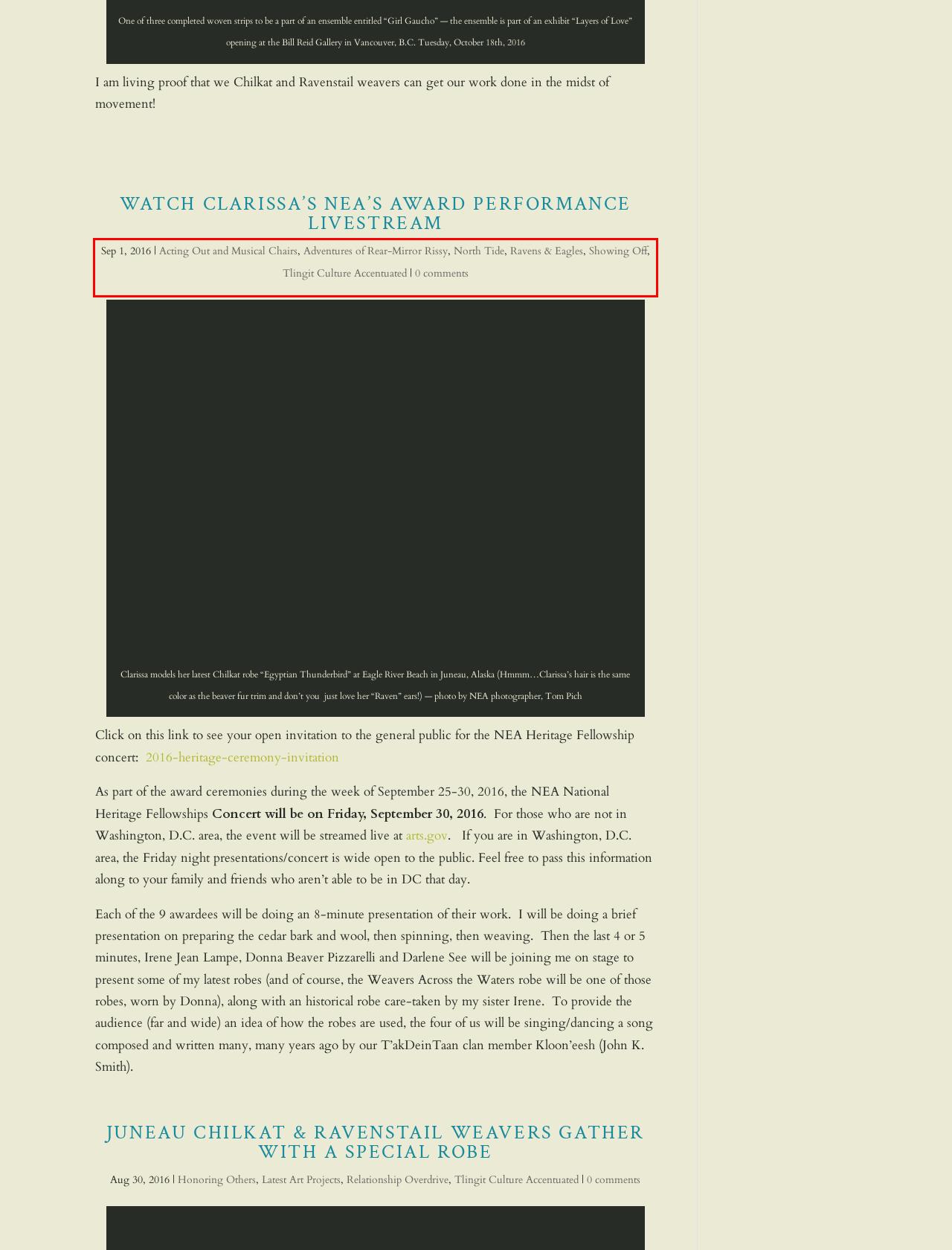Using the webpage screenshot, recognize and capture the text within the red bounding box.

Sep 1, 2016 | Acting Out and Musical Chairs, Adventures of Rear-Mirror Rissy, North Tide, Ravens & Eagles, Showing Off, Tlingit Culture Accentuated | 0 comments